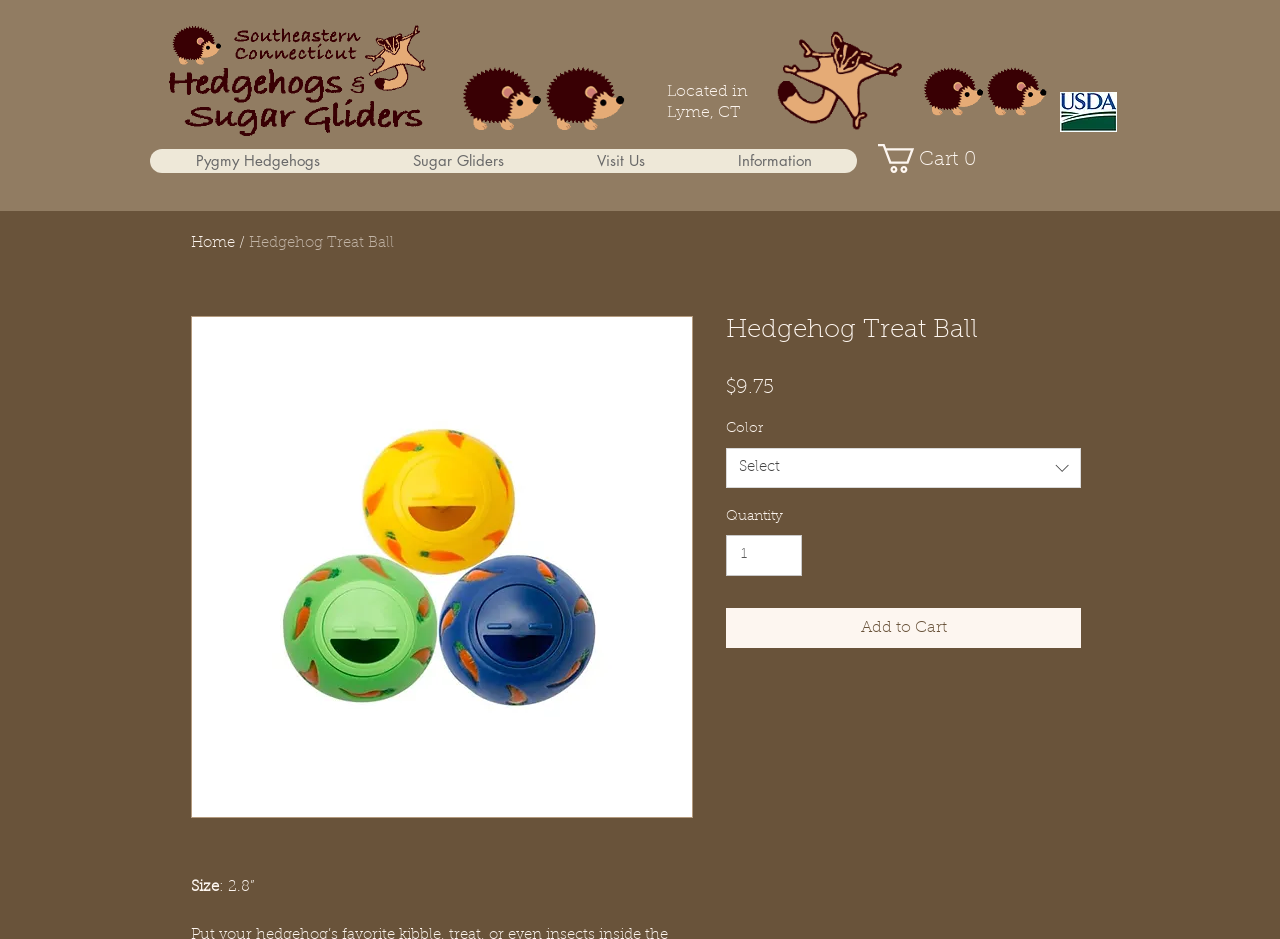Answer the question below using just one word or a short phrase: 
What is the location of the store?

Lyme, CT